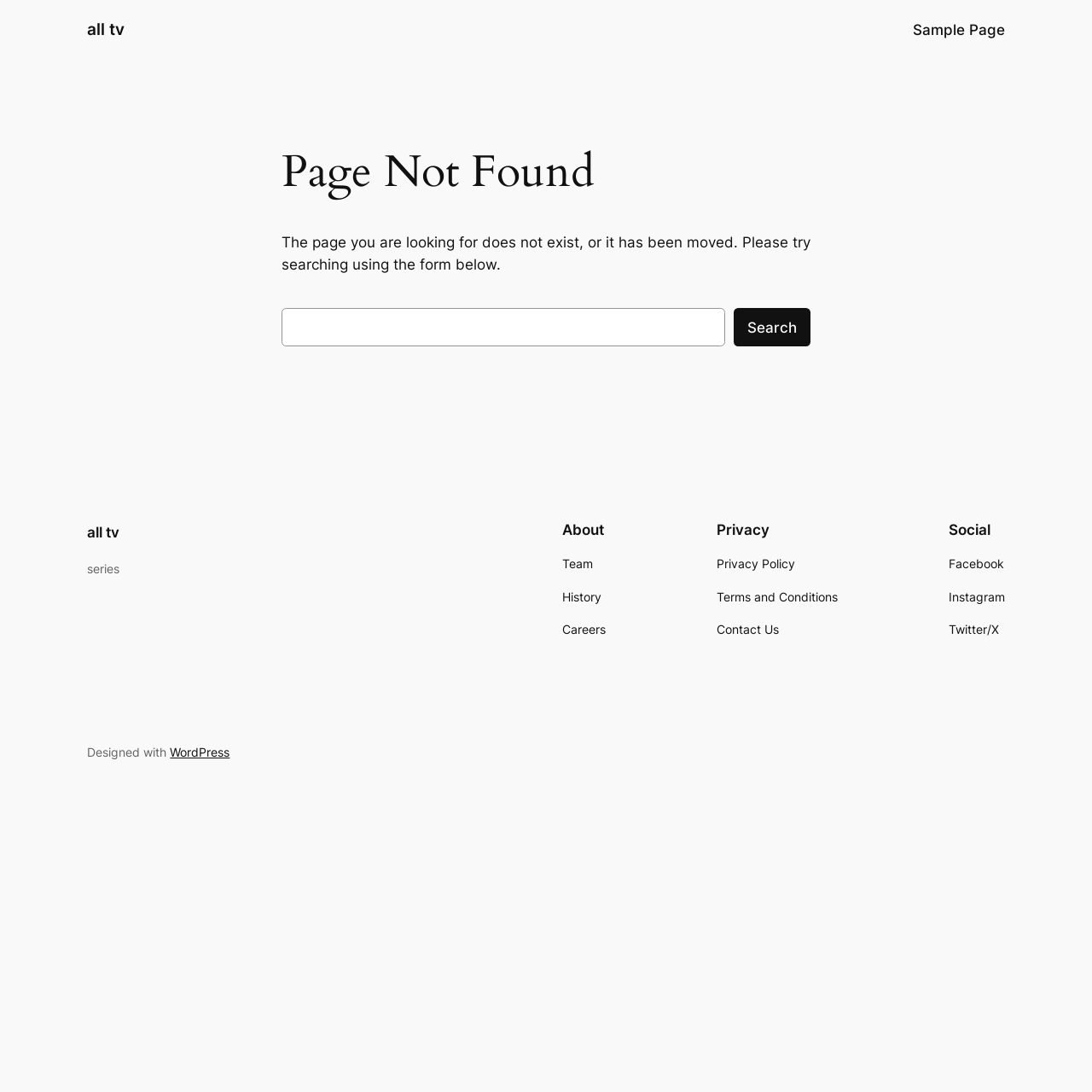What are the main categories in the footer?
Give a detailed and exhaustive answer to the question.

The footer section of the webpage contains three main categories: 'About', 'Privacy', and 'Social'. Each category has a heading and links to related pages.